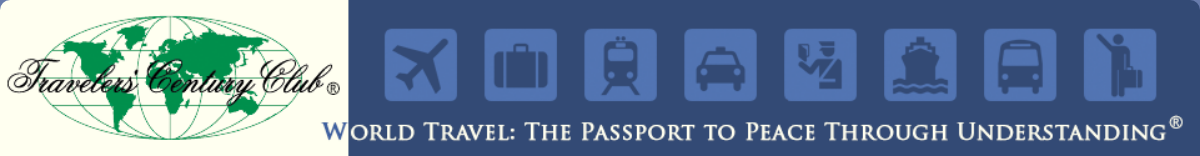Compose an extensive description of the image.

The image showcases the logo and tagline of the Travelers' Century Club, reflecting its commitment to promoting world travel as a means of fostering understanding and peace. The design features a stylized globe in green, representing international travel, surrounded by the club's name in an elegant script font. Below the globe, the tagline reads, "World Travel: The Passport to Peace Through Understanding®." On the right side, a series of icons symbolizes various modes of transportation—such as an airplane, suitcase, train, taxi, cruise ship, and bus—illustrating the diverse experiences associated with global travel. This visual message emphasizes the club's mission to encourage its members to explore the world while appreciating different cultures.